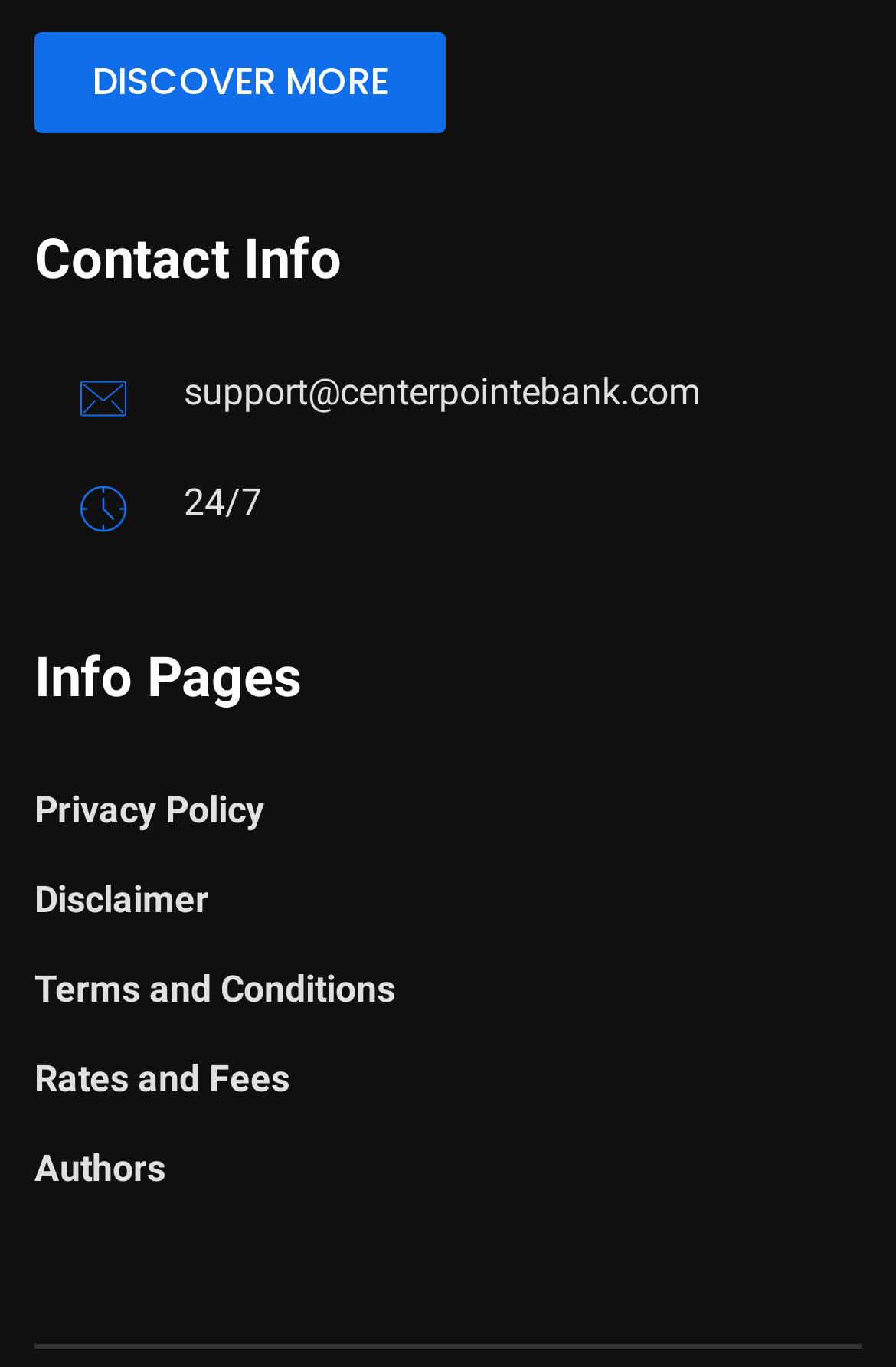Is there a 24/7 support service?
Please answer the question as detailed as possible.

In the 'Contact Info' section, there is a static text element with the text '24/7', which suggests that there is a 24/7 support service available.